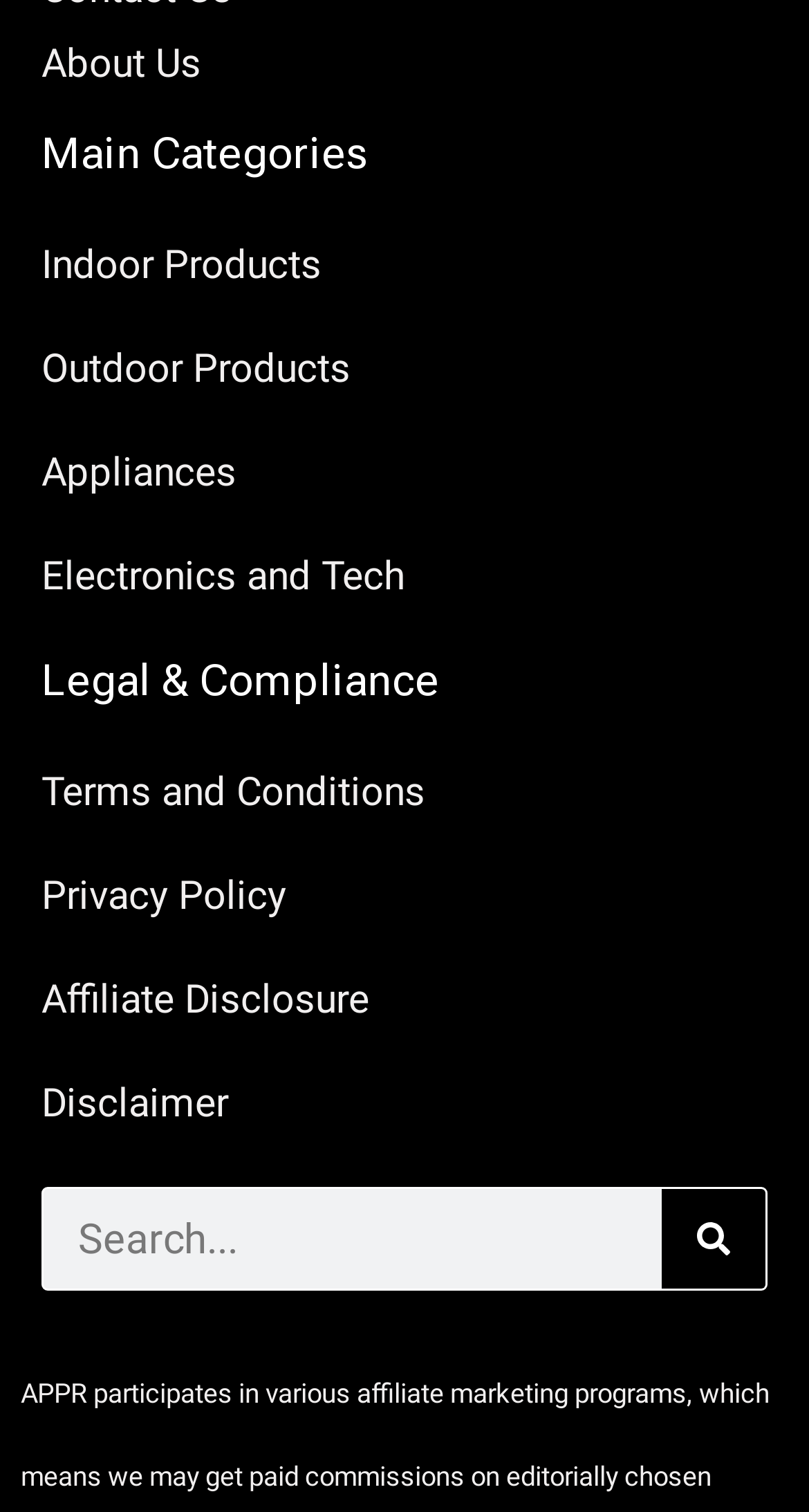What is the purpose of the search bar?
Please answer using one word or phrase, based on the screenshot.

To search the website